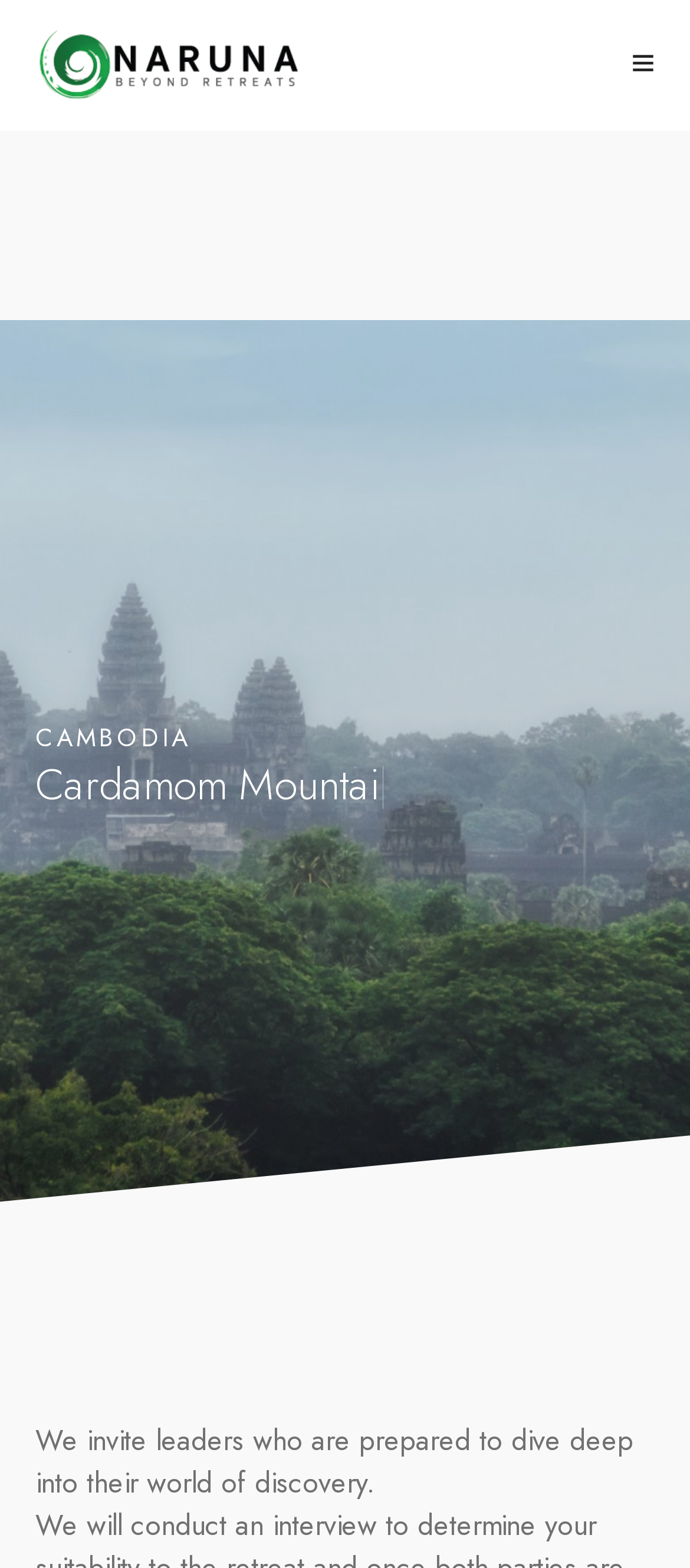Answer the question below using just one word or a short phrase: 
What is the location mentioned in the webpage?

Cambodia